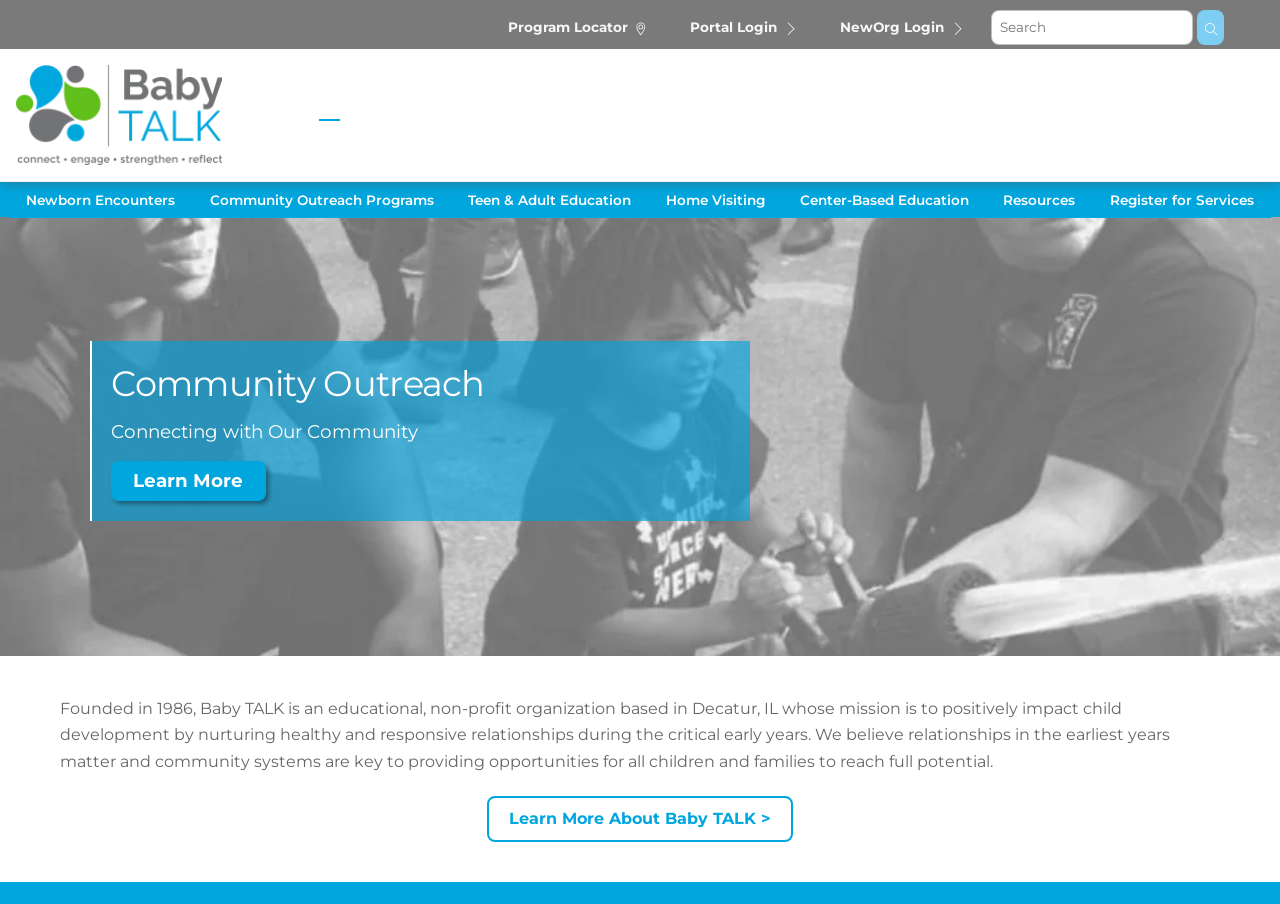Please identify the bounding box coordinates of the element that needs to be clicked to execute the following command: "Search for a program". Provide the bounding box using four float numbers between 0 and 1, formatted as [left, top, right, bottom].

[0.774, 0.011, 0.932, 0.049]